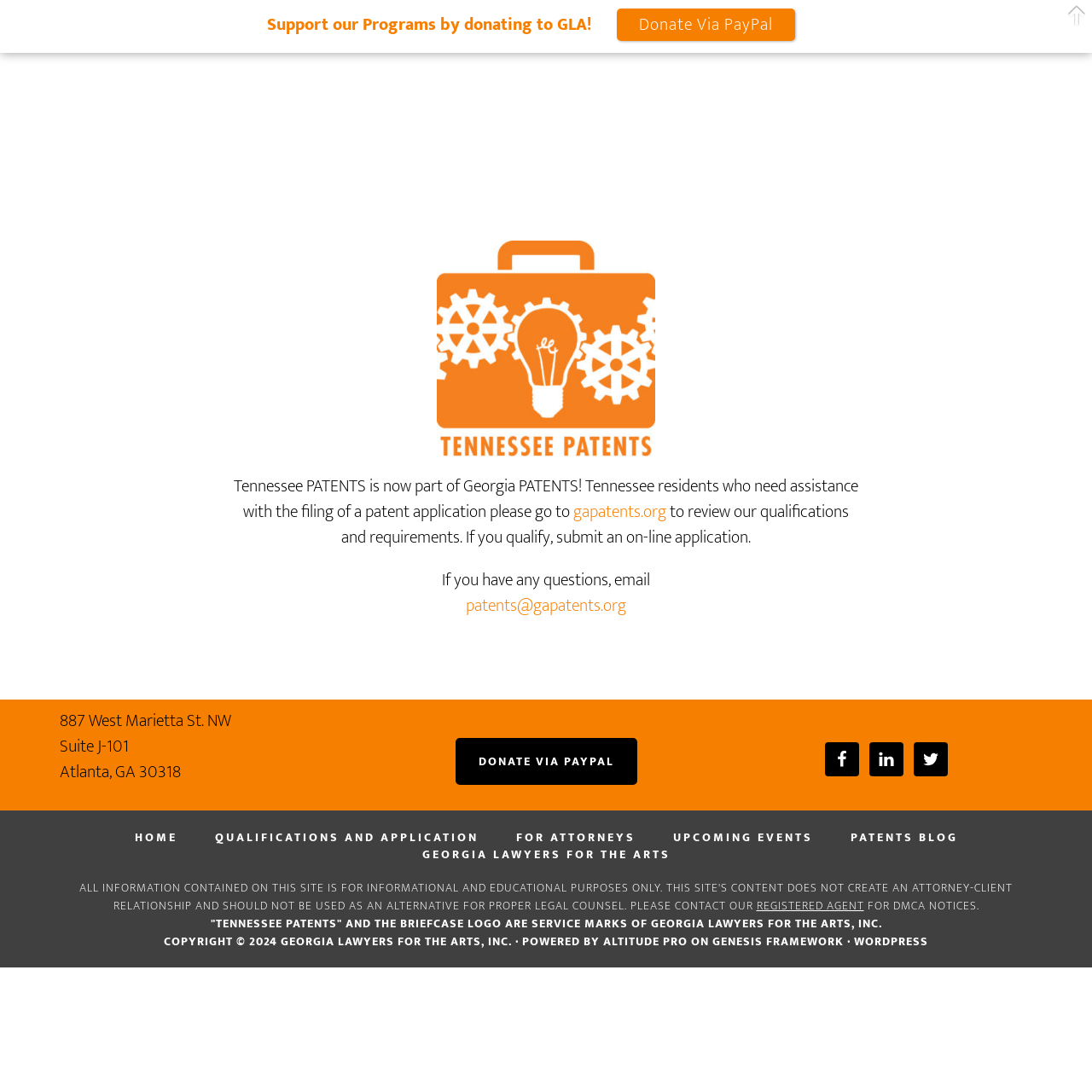Refer to the image and offer a detailed explanation in response to the question: What is the address of the organization?

The address of the organization is mentioned in the footer section of the webpage, which includes the street address, suite number, and city, state, and zip code.